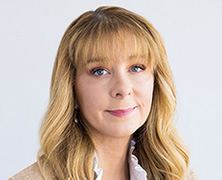Using the details from the image, please elaborate on the following question: What award did Sara Mazer win in 2023?

According to the caption, Sara Mazer is a 2023 STEM Award Winner, which suggests that she received this award in the year 2023.